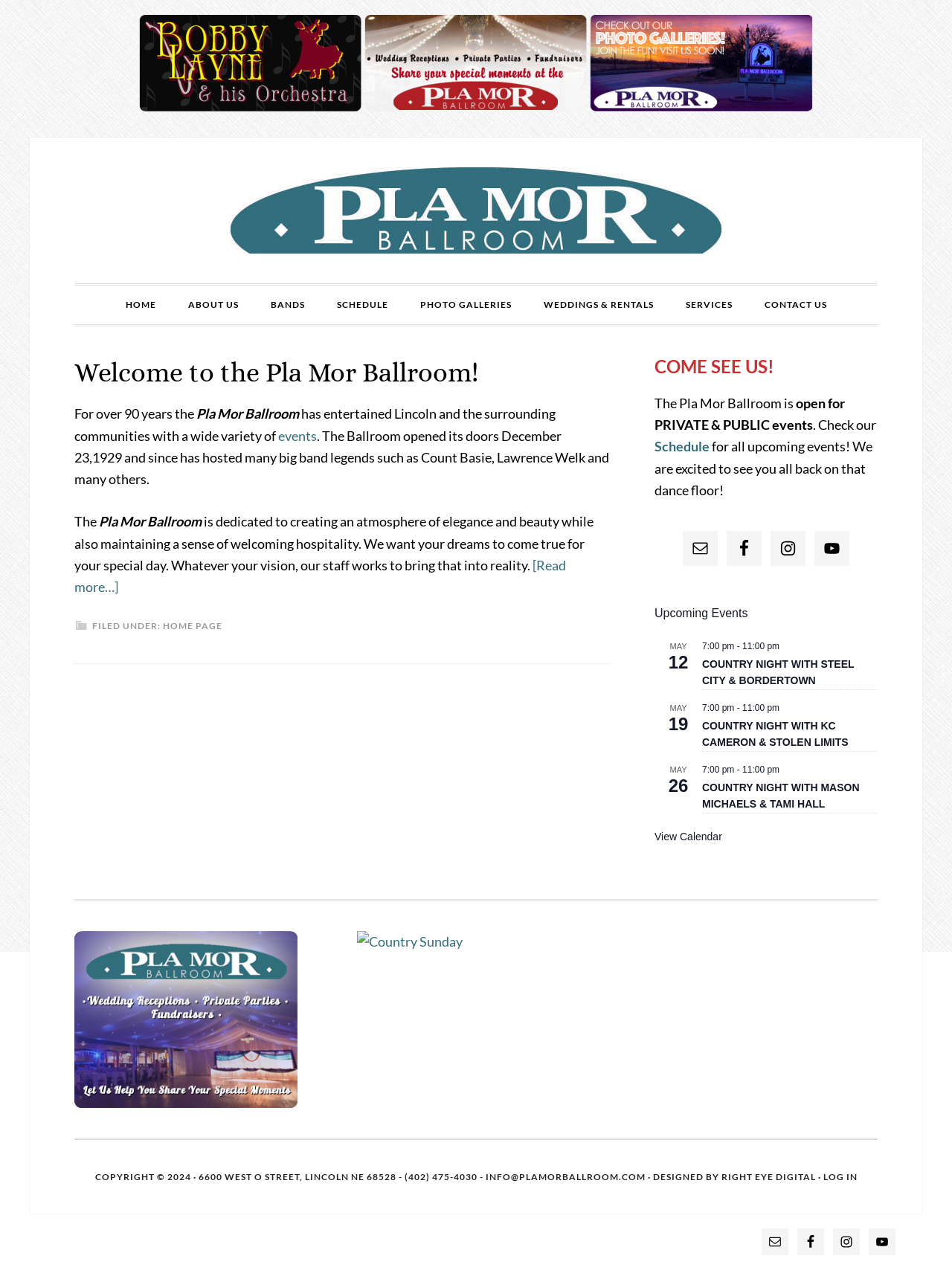What is the name of the ballroom?
Answer the question with a thorough and detailed explanation.

The name of the ballroom can be found in the article section of the webpage, where it is mentioned as 'Pla Mor Ballroom' in the sentence 'The Ballroom opened its doors December 23,1929 and since has hosted many big band legends such as Count Basie, Lawrence Welk and many others.'